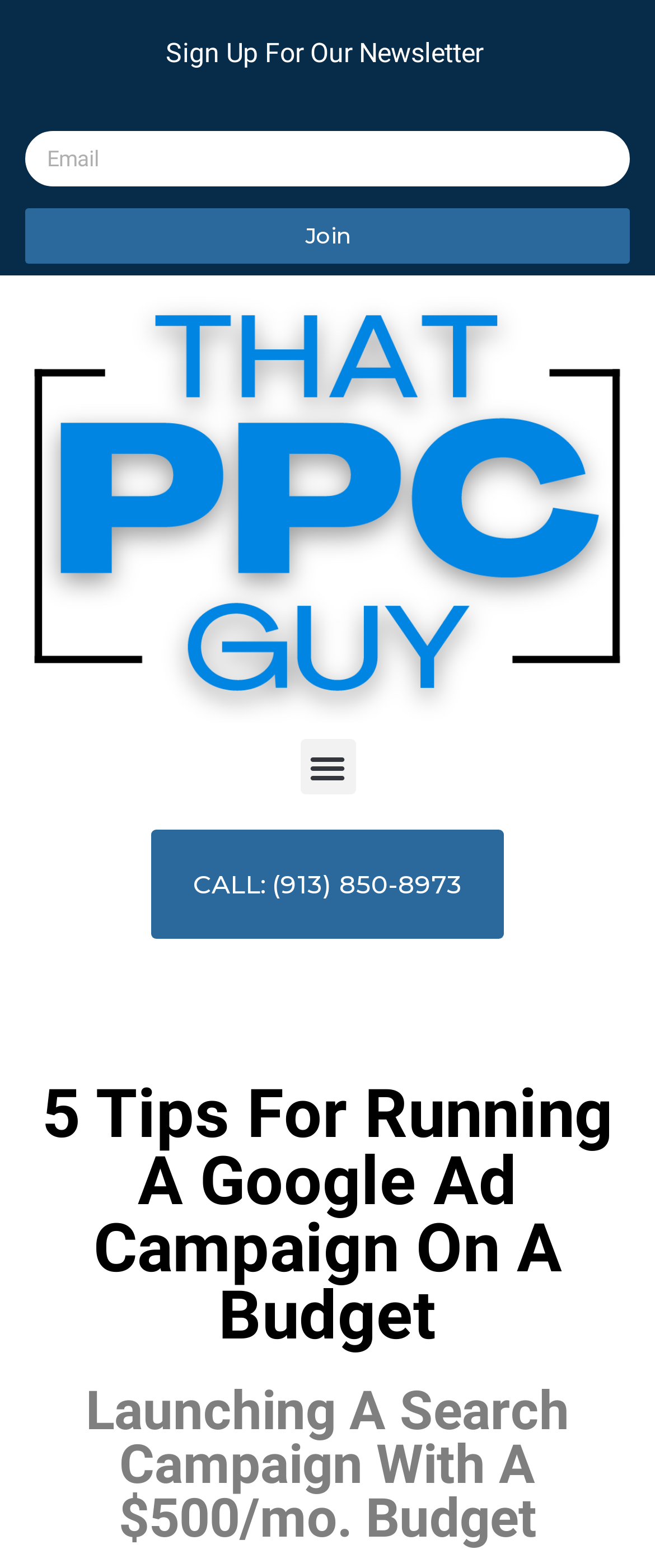Respond to the following question with a brief word or phrase:
What is the phone number on the webpage?

(913) 850-8973